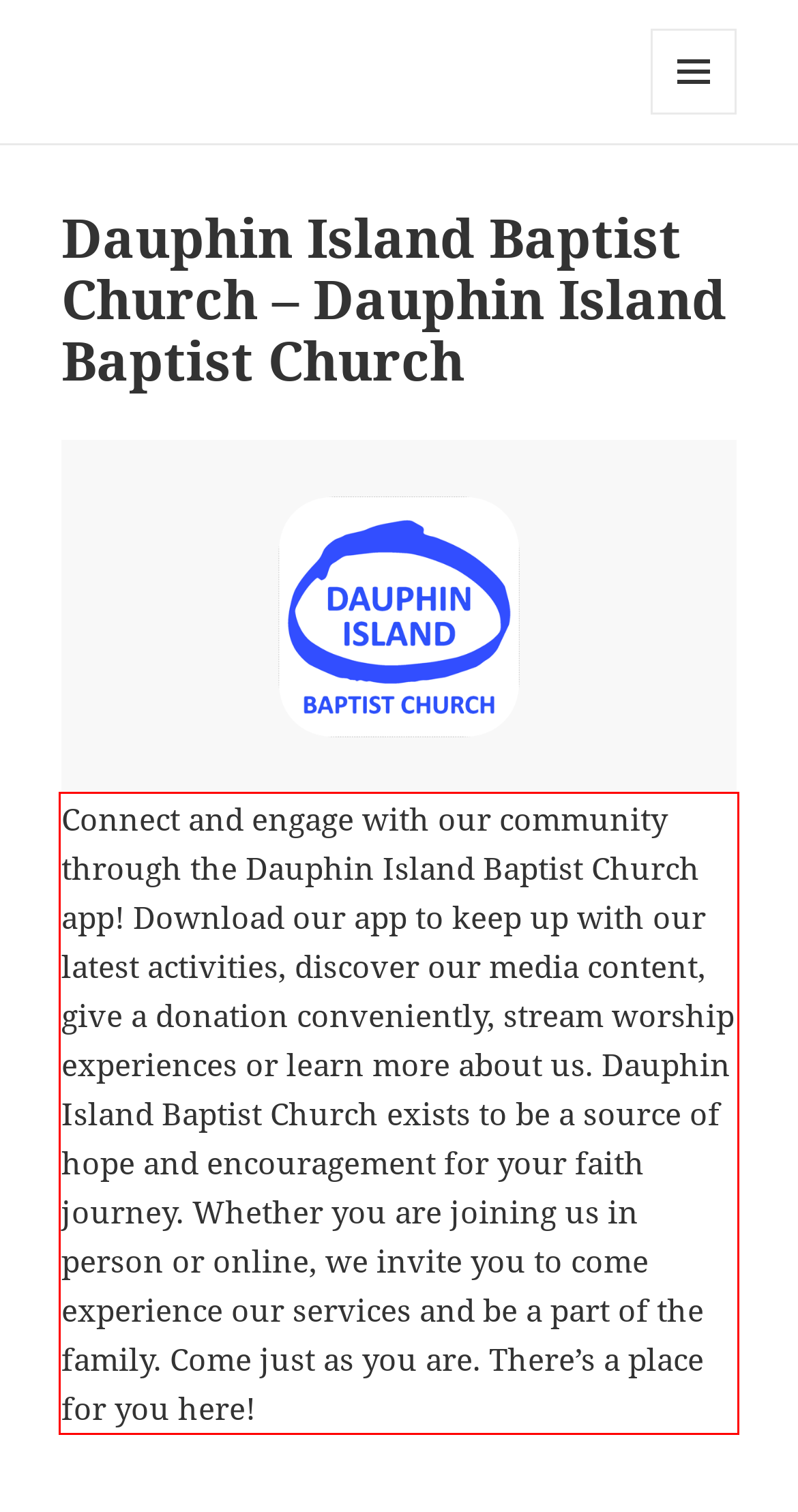Look at the provided screenshot of the webpage and perform OCR on the text within the red bounding box.

Connect and engage with our community through the Dauphin Island Baptist Church app! Download our app to keep up with our latest activities, discover our media content, give a donation conveniently, stream worship experiences or learn more about us. Dauphin Island Baptist Church exists to be a source of hope and encouragement for your faith journey. Whether you are joining us in person or online, we invite you to come experience our services and be a part of the family. Come just as you are. There’s a place for you here!